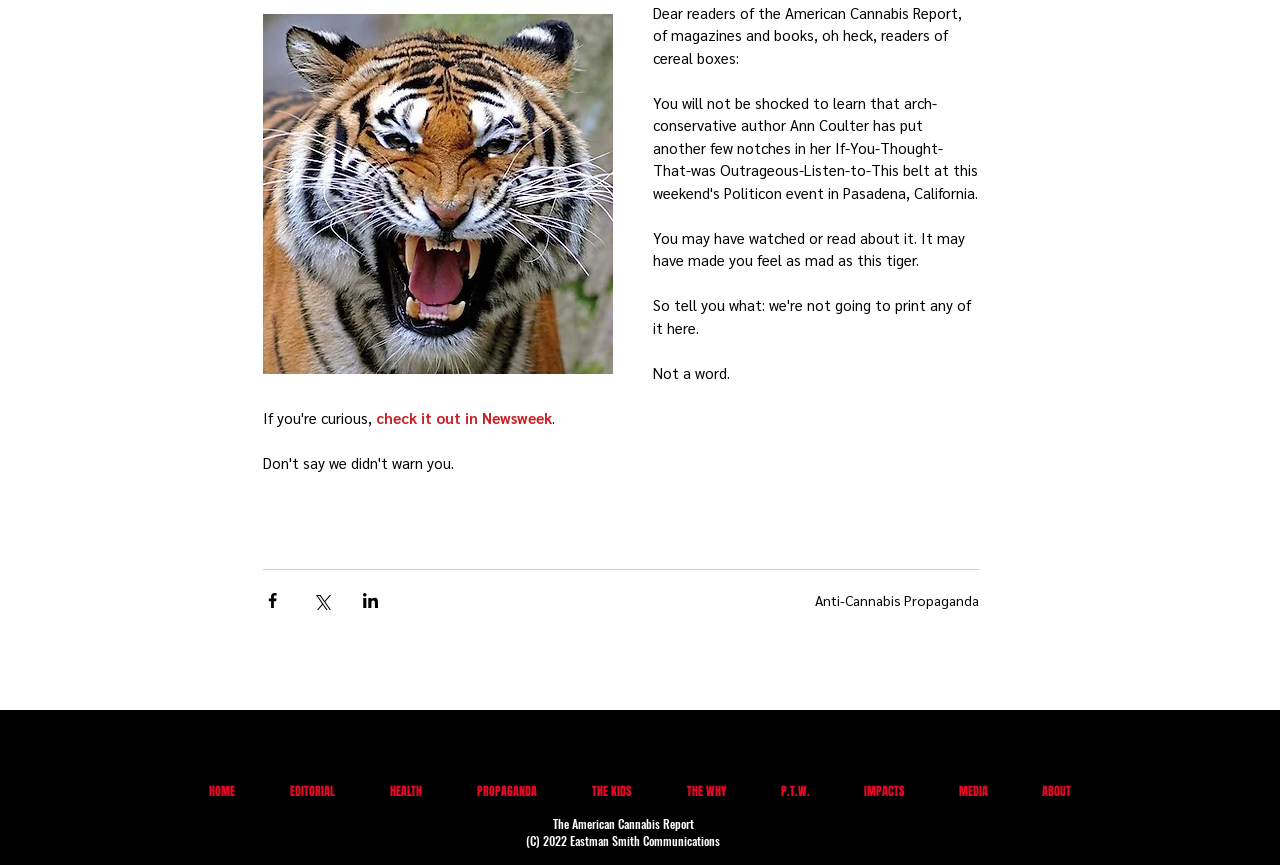Locate the bounding box of the UI element described in the following text: "HOME".

[0.141, 0.896, 0.205, 0.934]